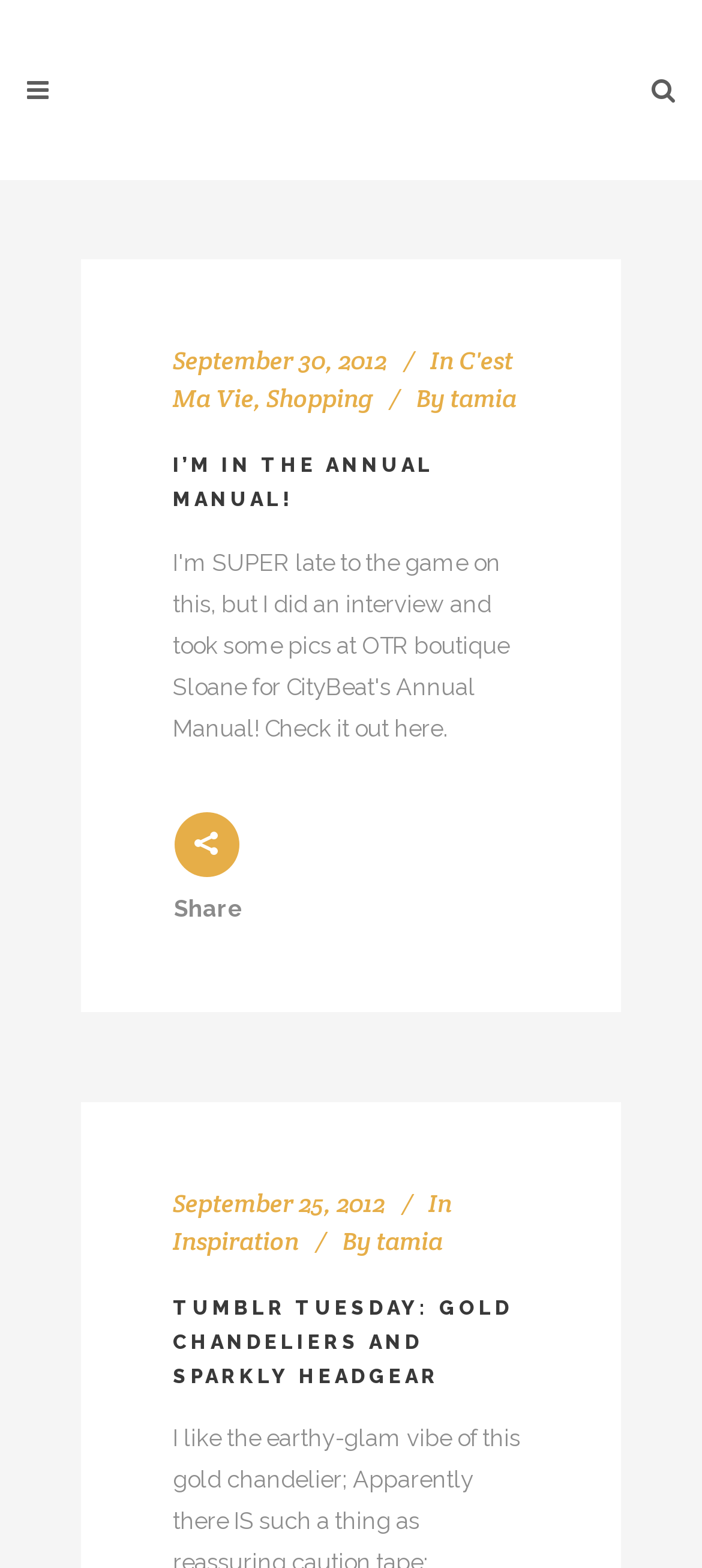Determine the bounding box coordinates of the area to click in order to meet this instruction: "Visit tamia's homepage".

[0.641, 0.243, 0.736, 0.264]